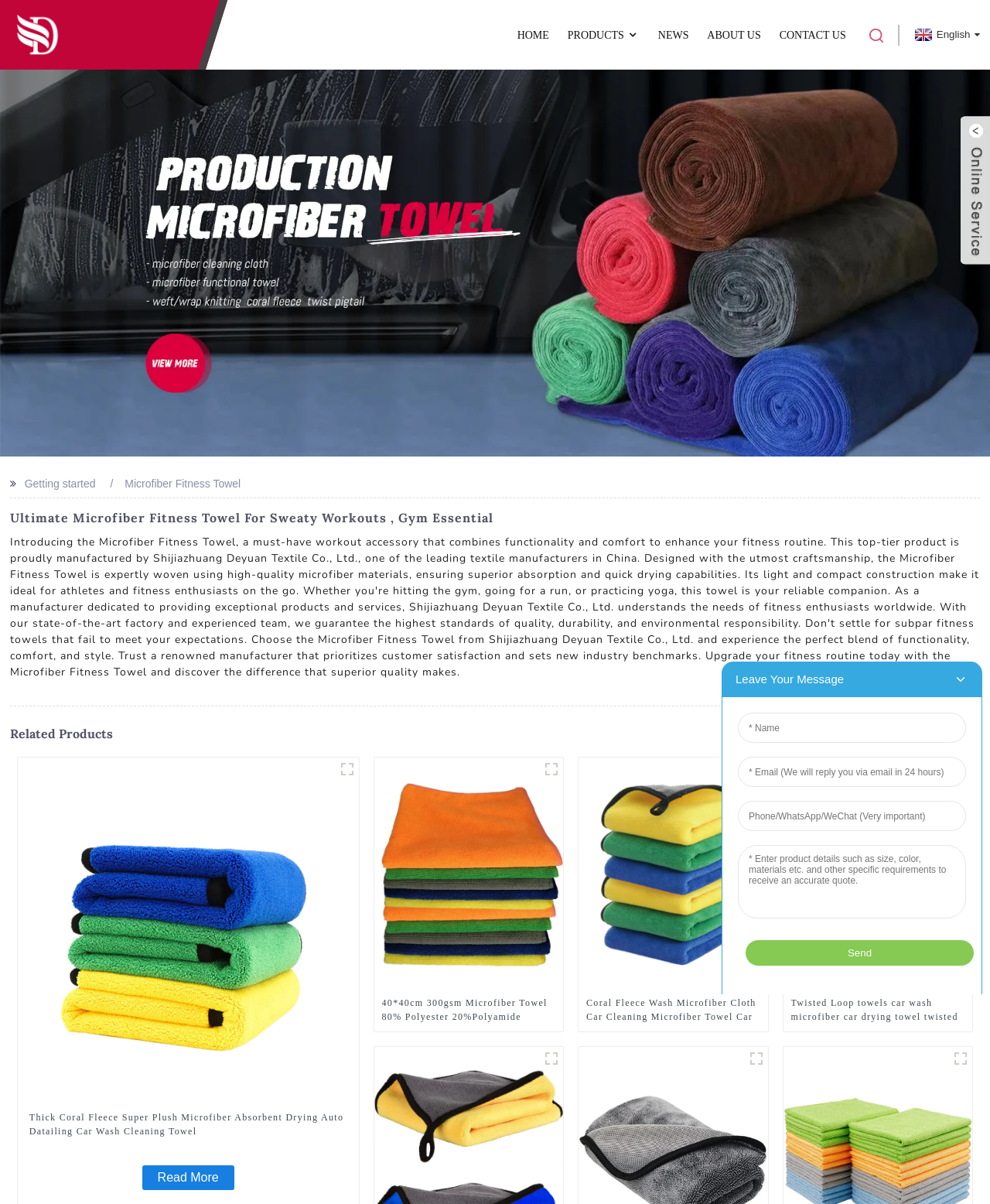Please respond in a single word or phrase: 
What is the language of this website?

English